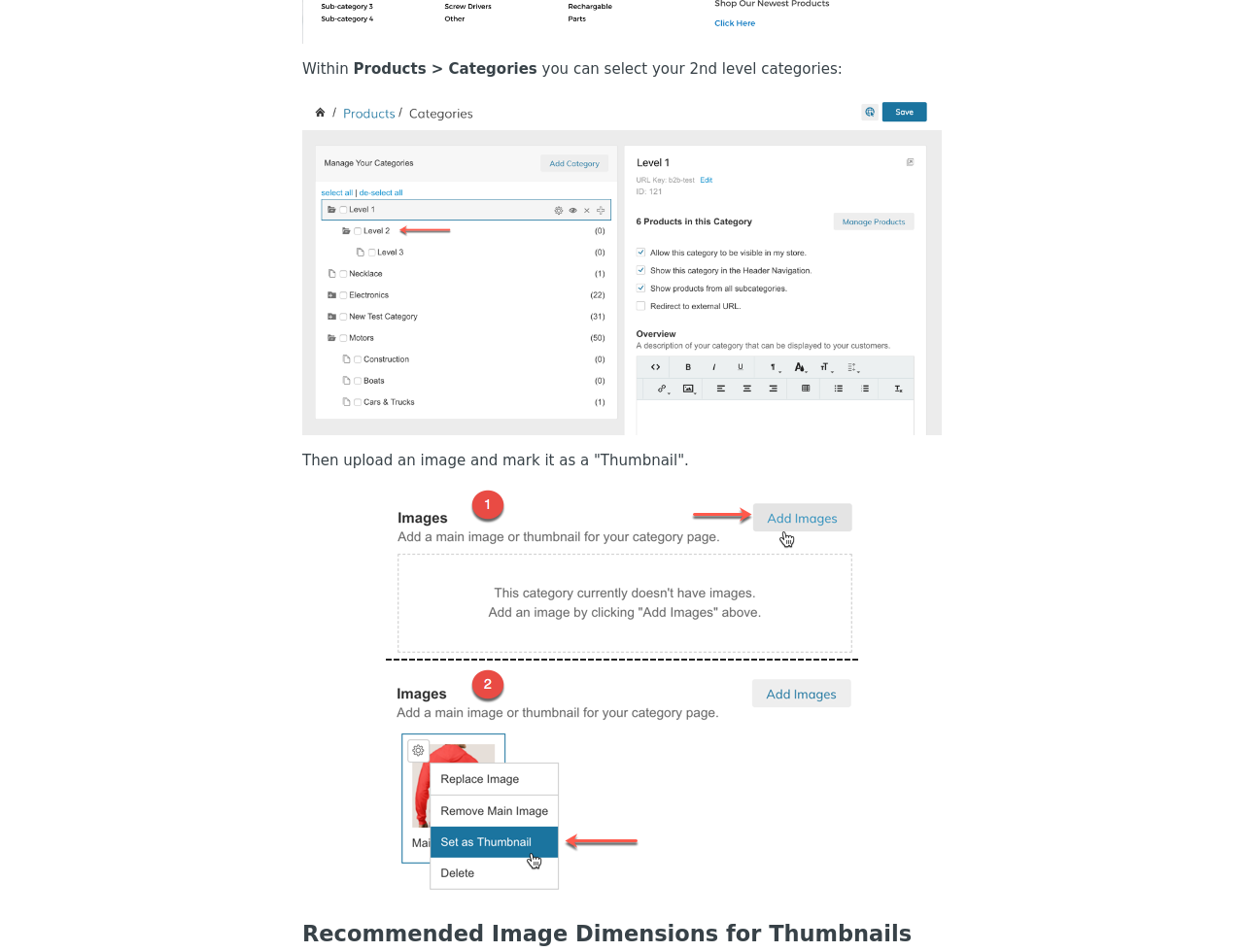Answer the question below with a single word or a brief phrase: 
What is the first app listed?

AfterShip